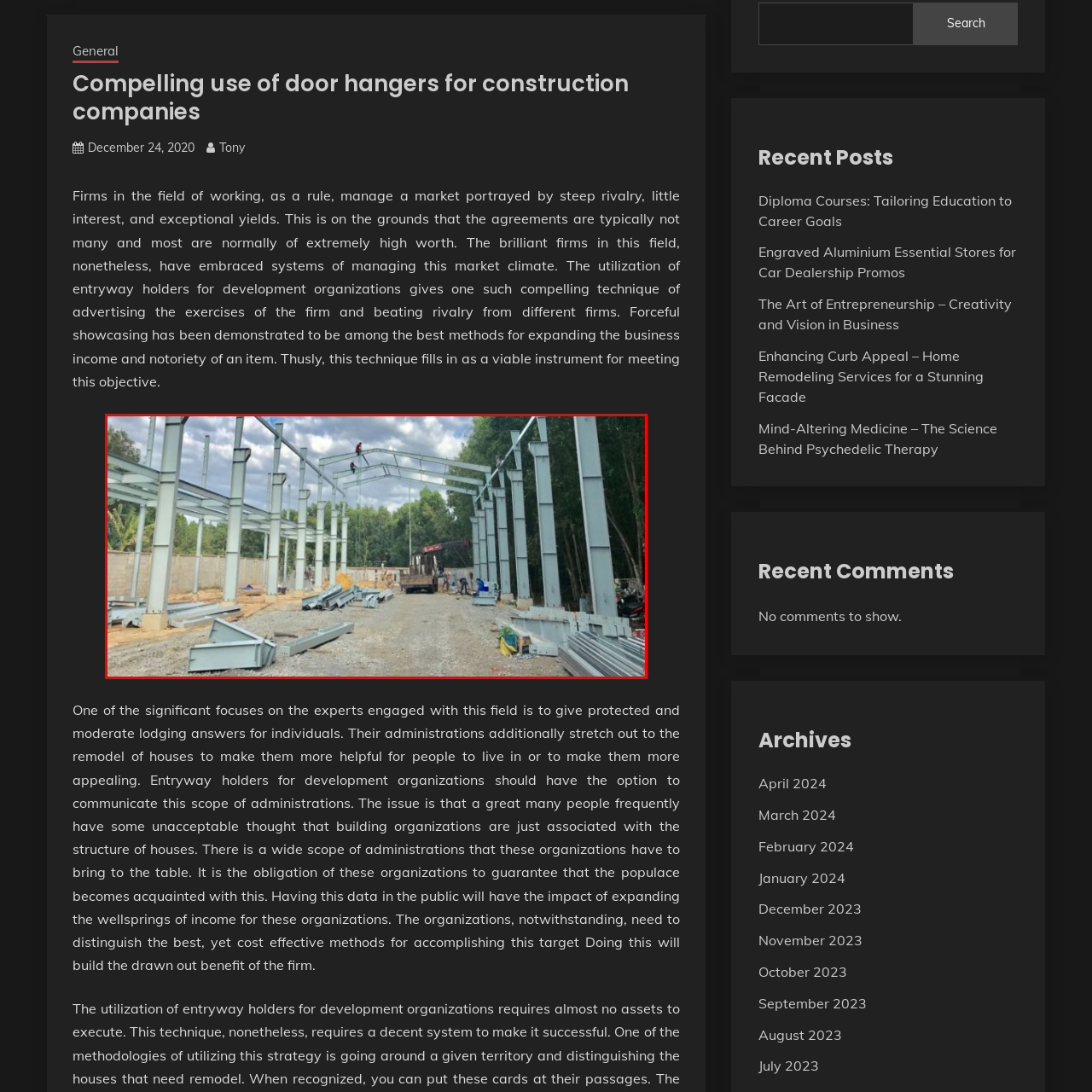Review the part of the image encased in the red box and give an elaborate answer to the question posed: What are the workers using to position steel beams?

According to the caption, some workers are utilizing cranes to position steel beams, which suggests that cranes are the equipment being used for this specific task.